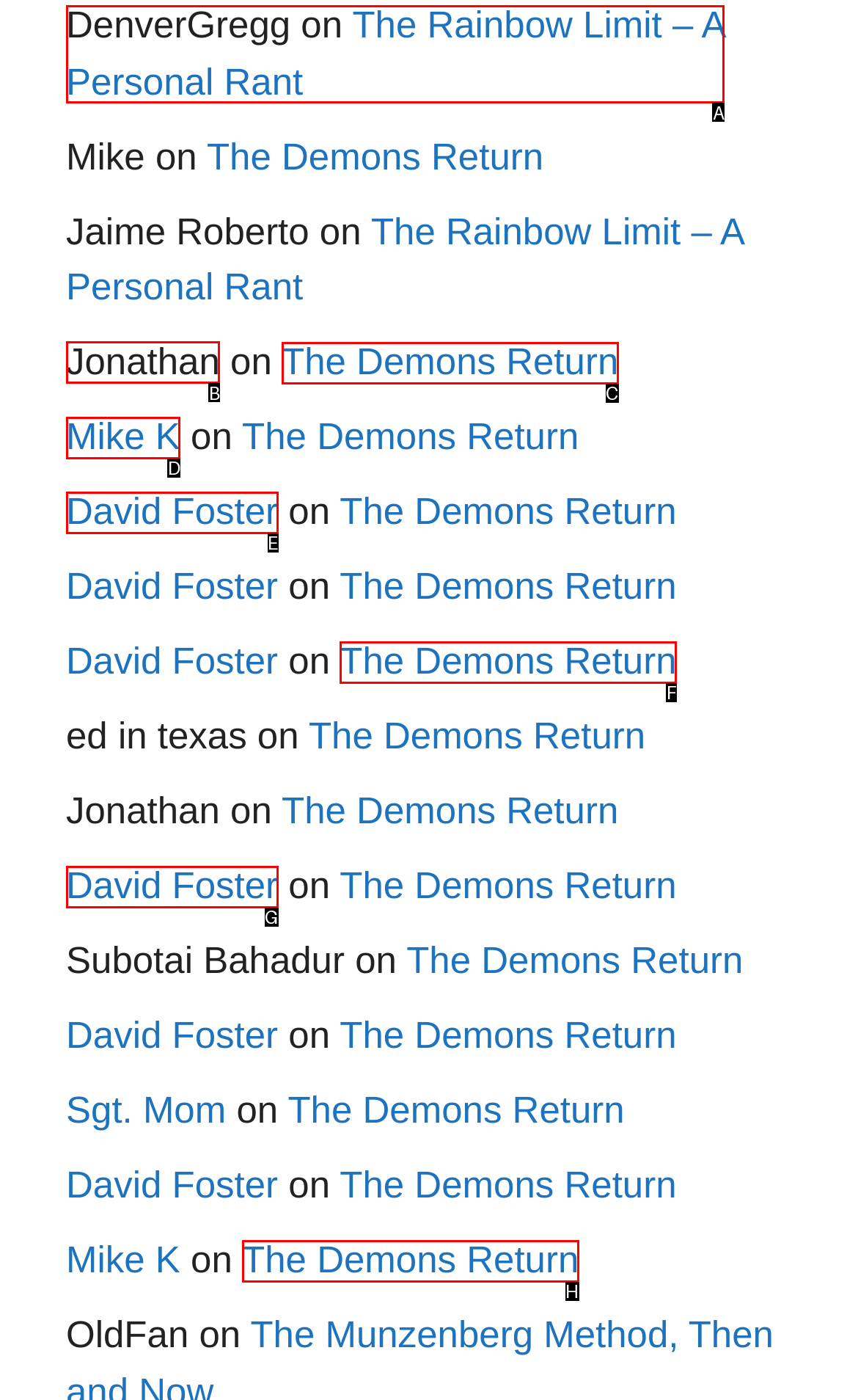Identify which lettered option to click to carry out the task: go to Jonathan's page. Provide the letter as your answer.

B